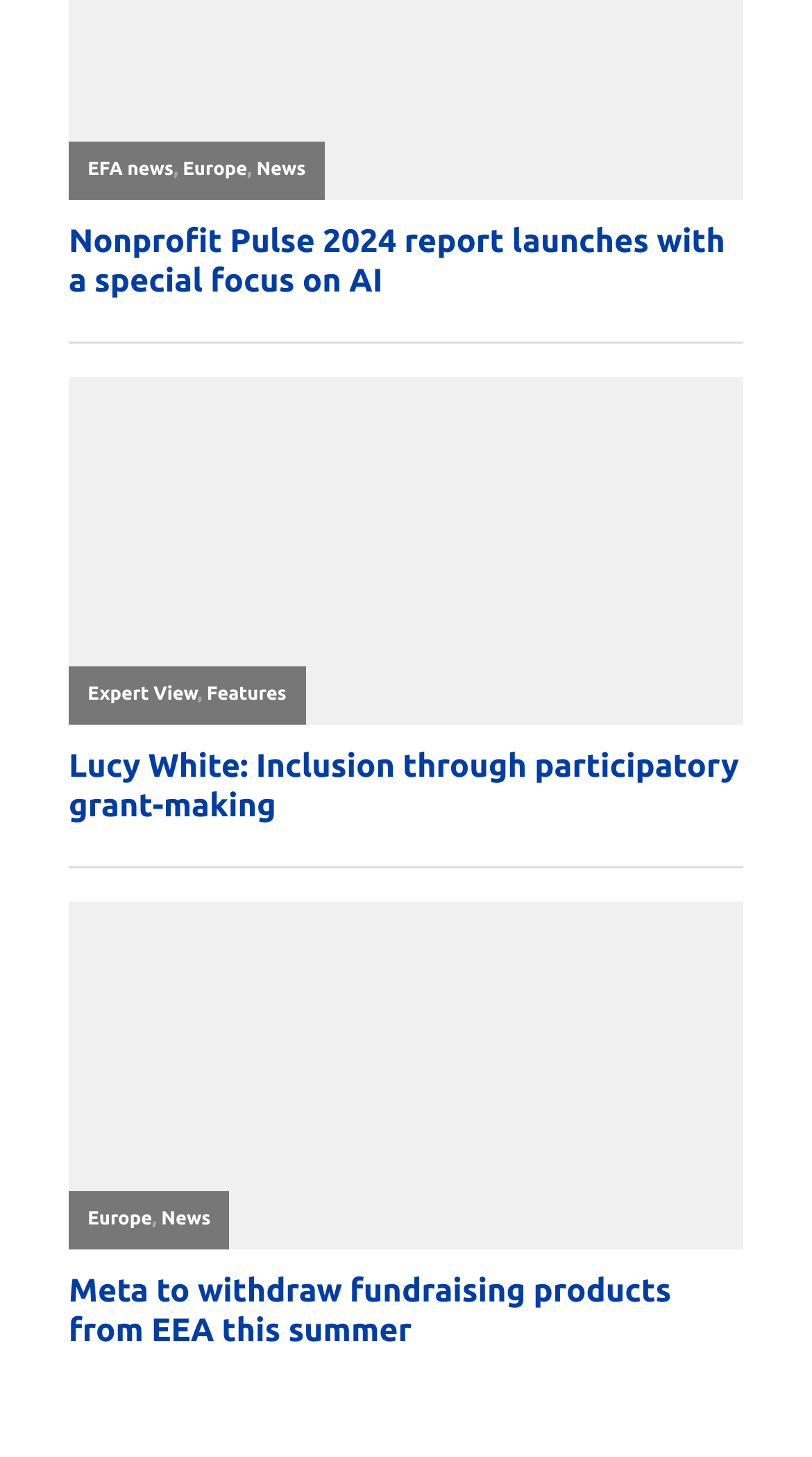What is the topic of the 'Expert View' section?
Look at the image and answer the question with a single word or phrase.

Features